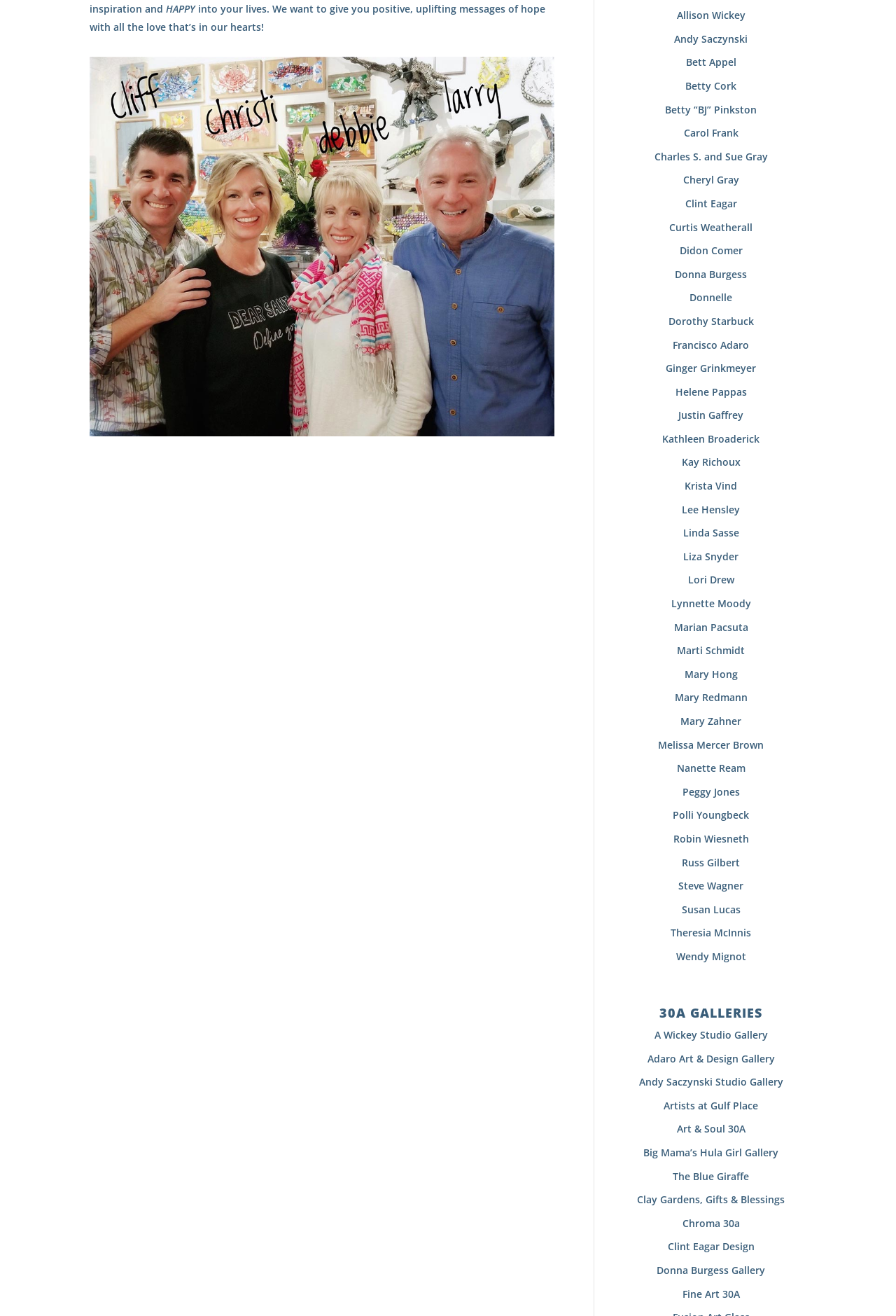Refer to the element description Marti Schmidt and identify the corresponding bounding box in the screenshot. Format the coordinates as (top-left x, top-left y, bottom-right x, bottom-right y) with values in the range of 0 to 1.

[0.756, 0.489, 0.831, 0.499]